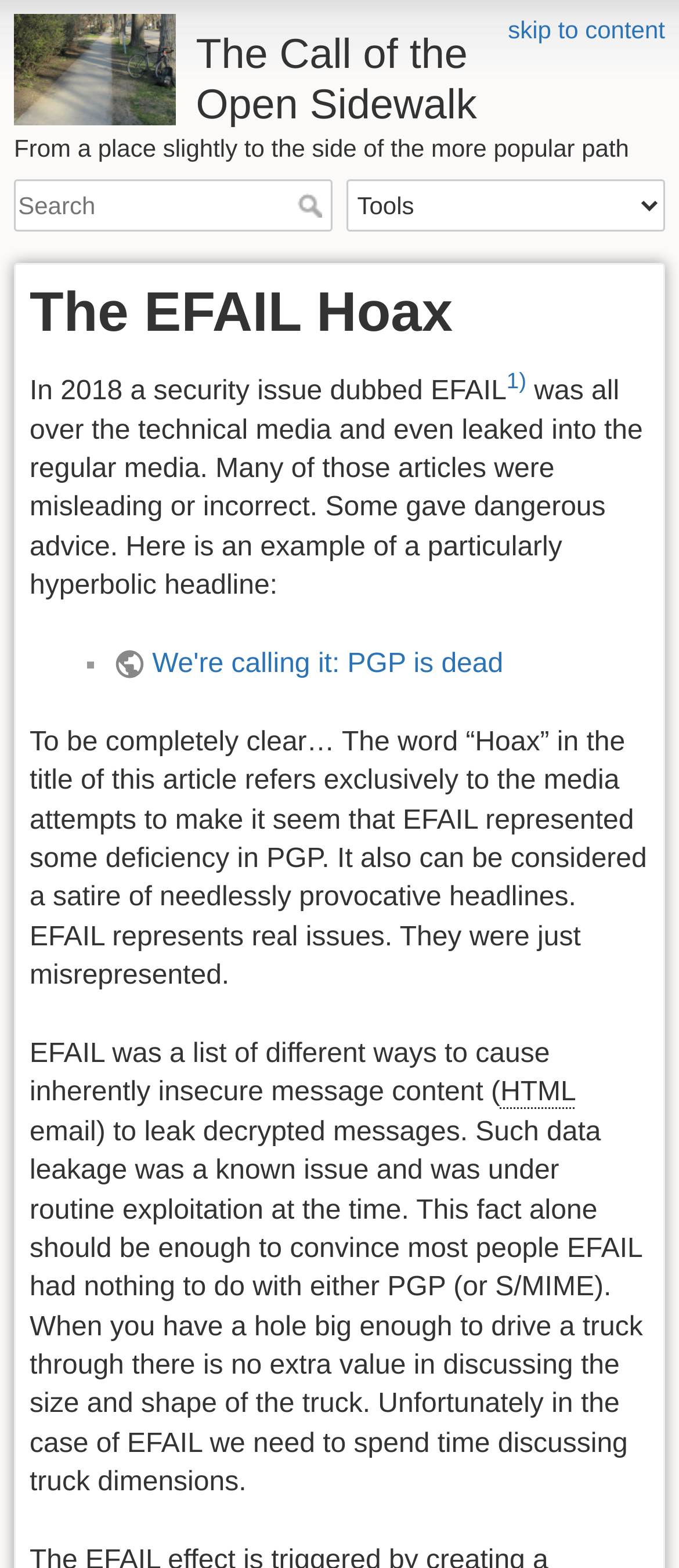Bounding box coordinates are specified in the format (top-left x, top-left y, bottom-right x, bottom-right y). All values are floating point numbers bounded between 0 and 1. Please provide the bounding box coordinate of the region this sentence describes: skip to content

[0.748, 0.01, 0.979, 0.028]